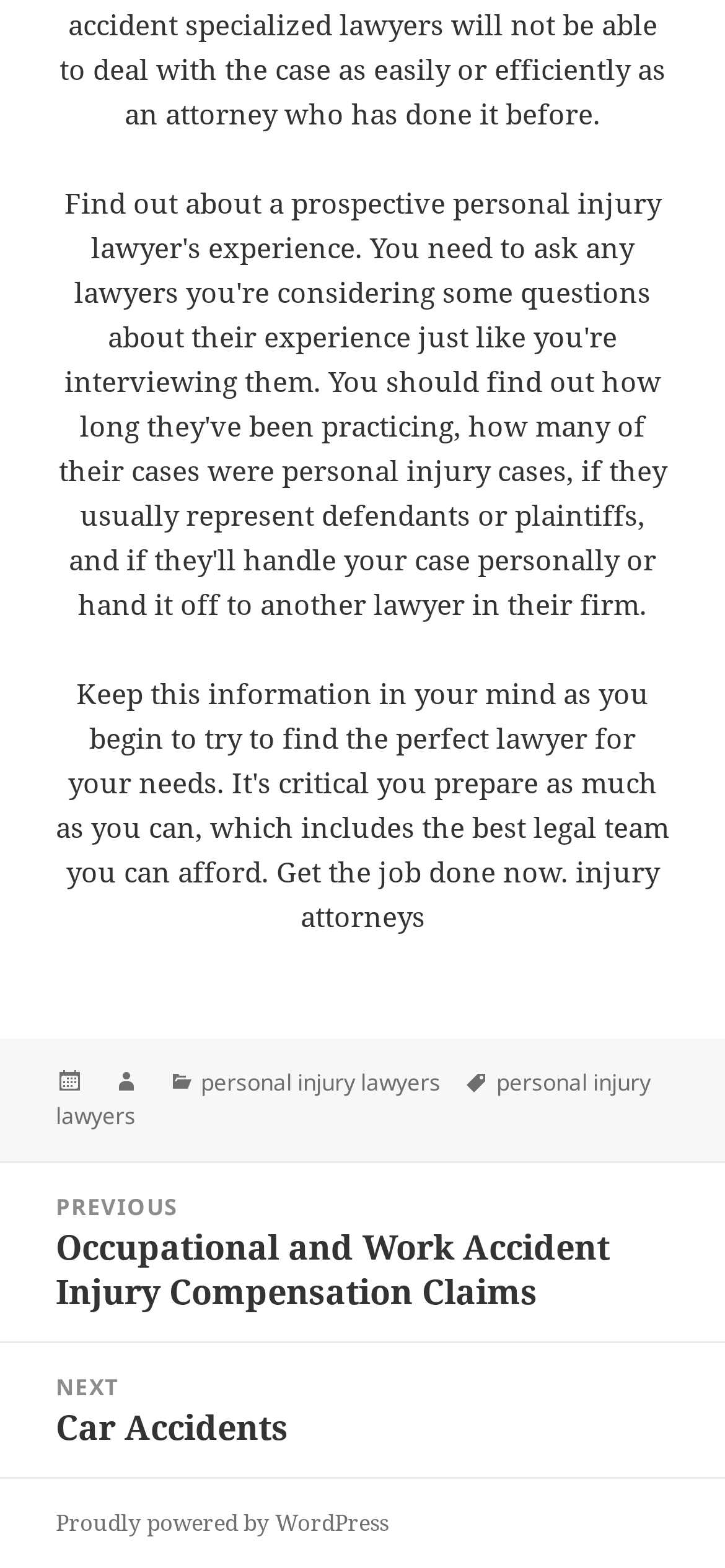From the webpage screenshot, predict the bounding box of the UI element that matches this description: "Proudly powered by WordPress".

[0.077, 0.961, 0.536, 0.982]